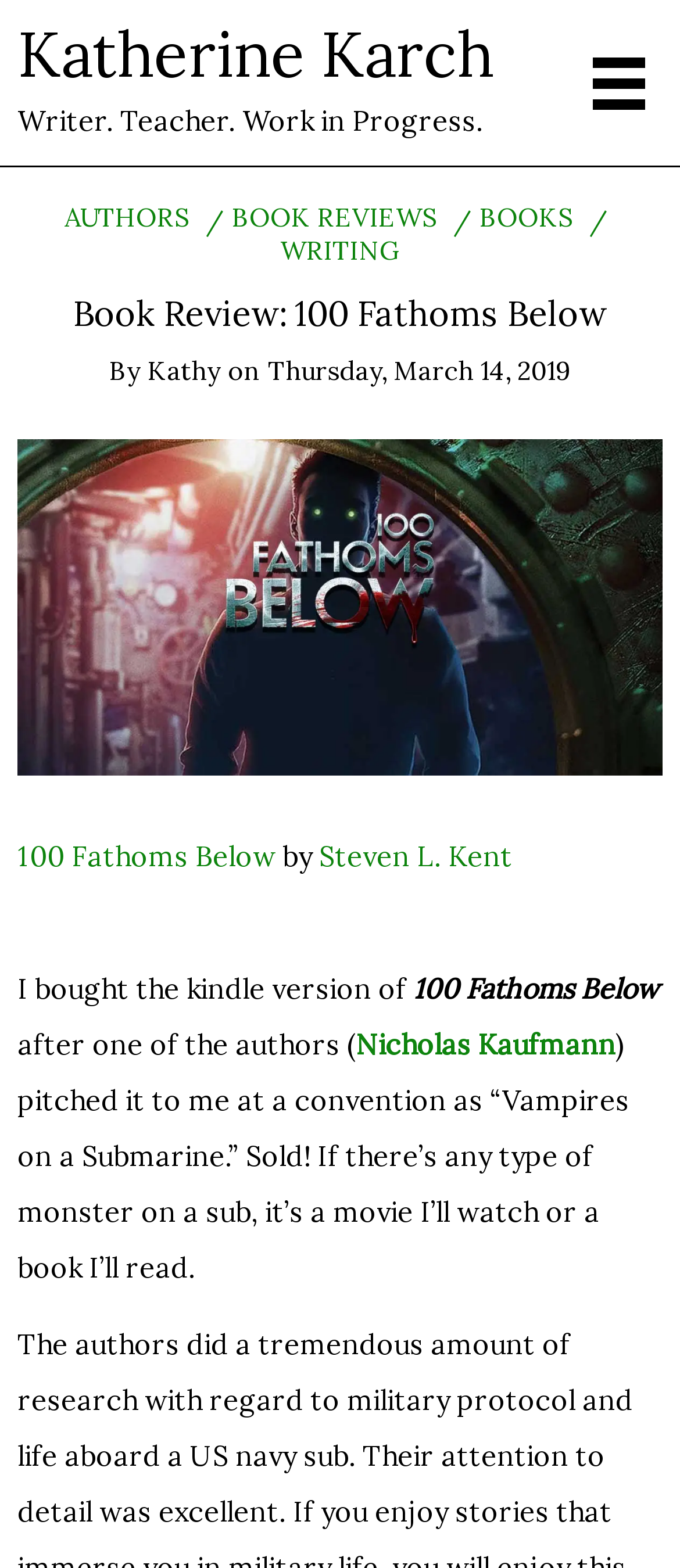Determine the bounding box coordinates for the area that needs to be clicked to fulfill this task: "Click on the author's name". The coordinates must be given as four float numbers between 0 and 1, i.e., [left, top, right, bottom].

[0.026, 0.009, 0.726, 0.06]